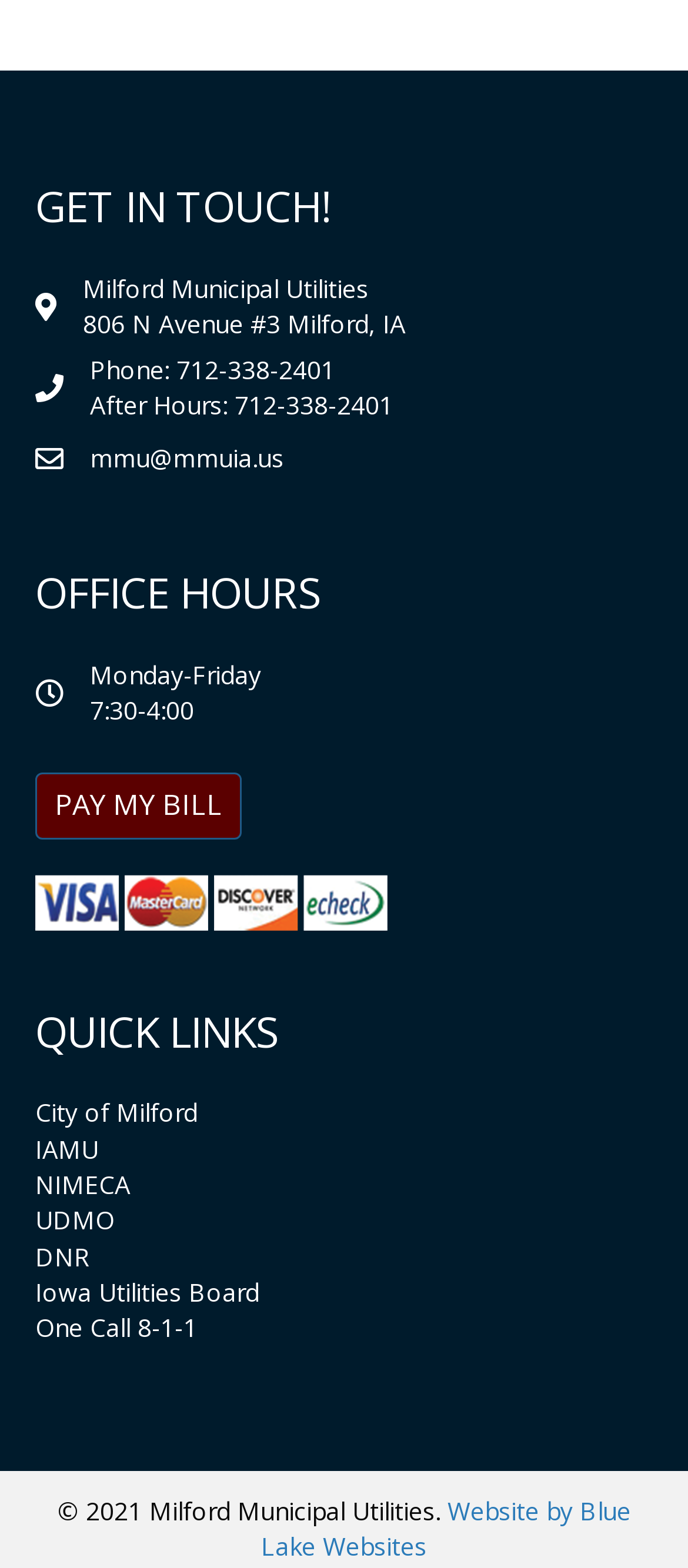By analyzing the image, answer the following question with a detailed response: What is the email address of Milford Municipal Utilities?

I found the email address by looking at the 'GET IN TOUCH!' section, where it is listed as a link.